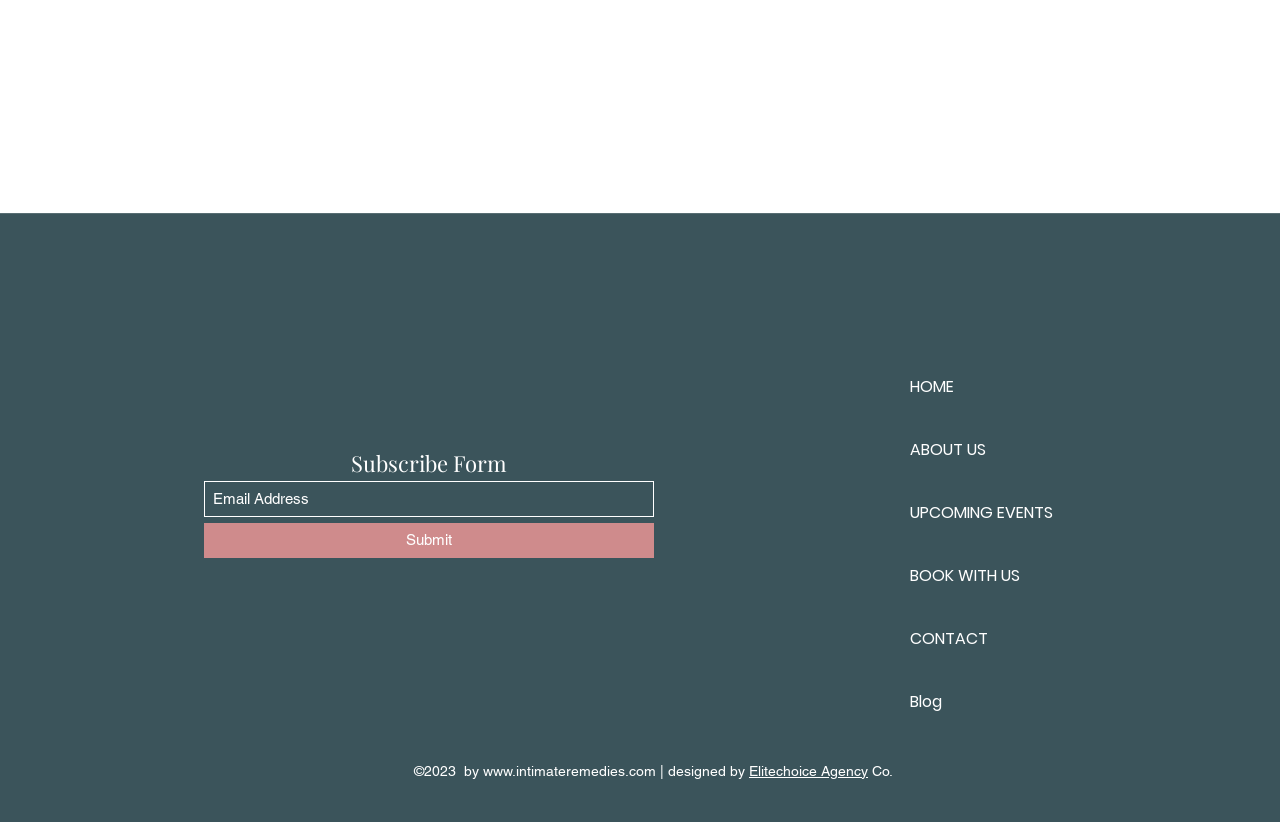Locate the bounding box coordinates of the element to click to perform the following action: 'Subscribe with email'. The coordinates should be given as four float values between 0 and 1, in the form of [left, top, right, bottom].

[0.159, 0.585, 0.511, 0.629]